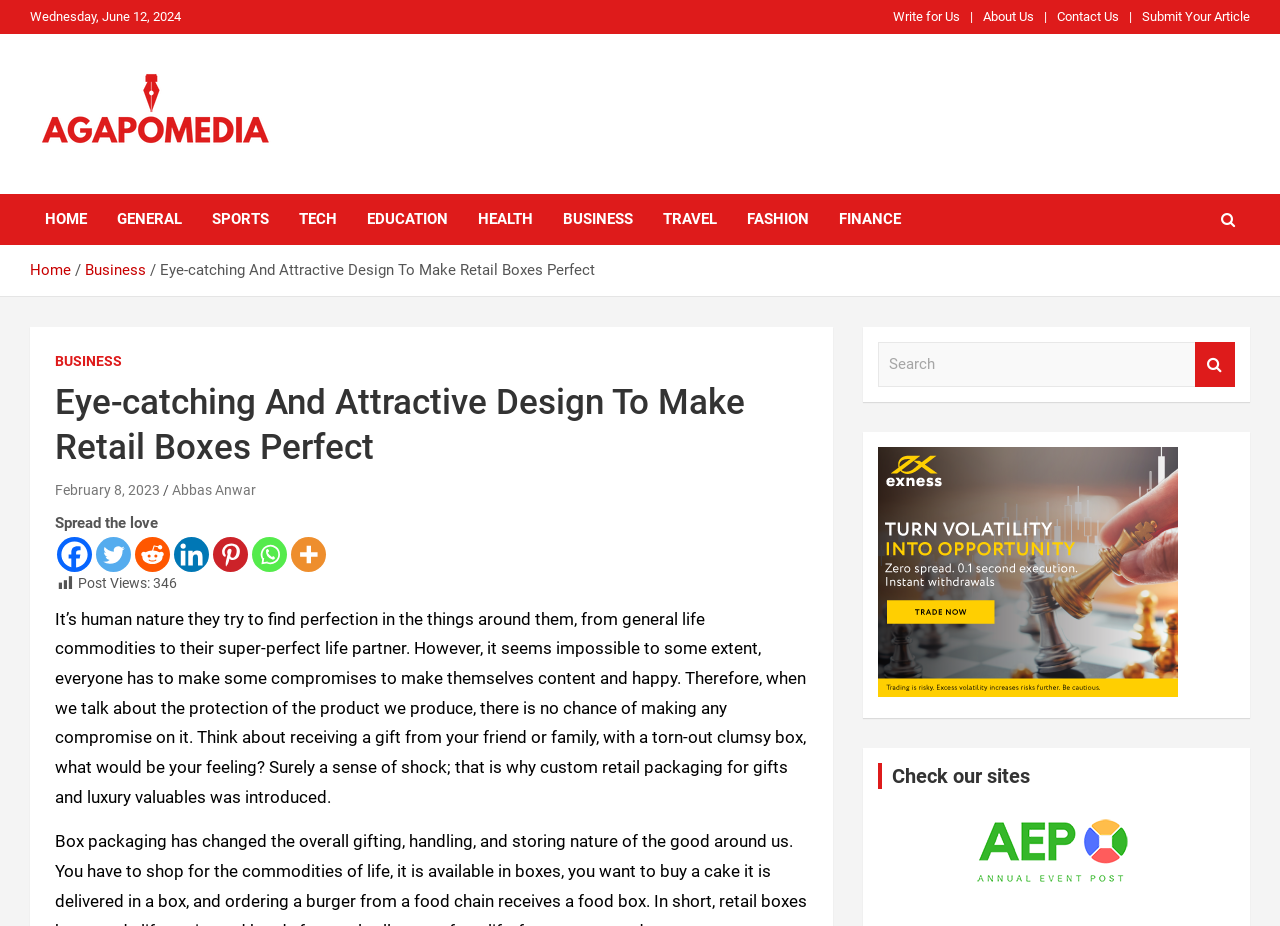Show the bounding box coordinates of the element that should be clicked to complete the task: "Check the 'BUSINESS' category".

[0.428, 0.21, 0.506, 0.265]